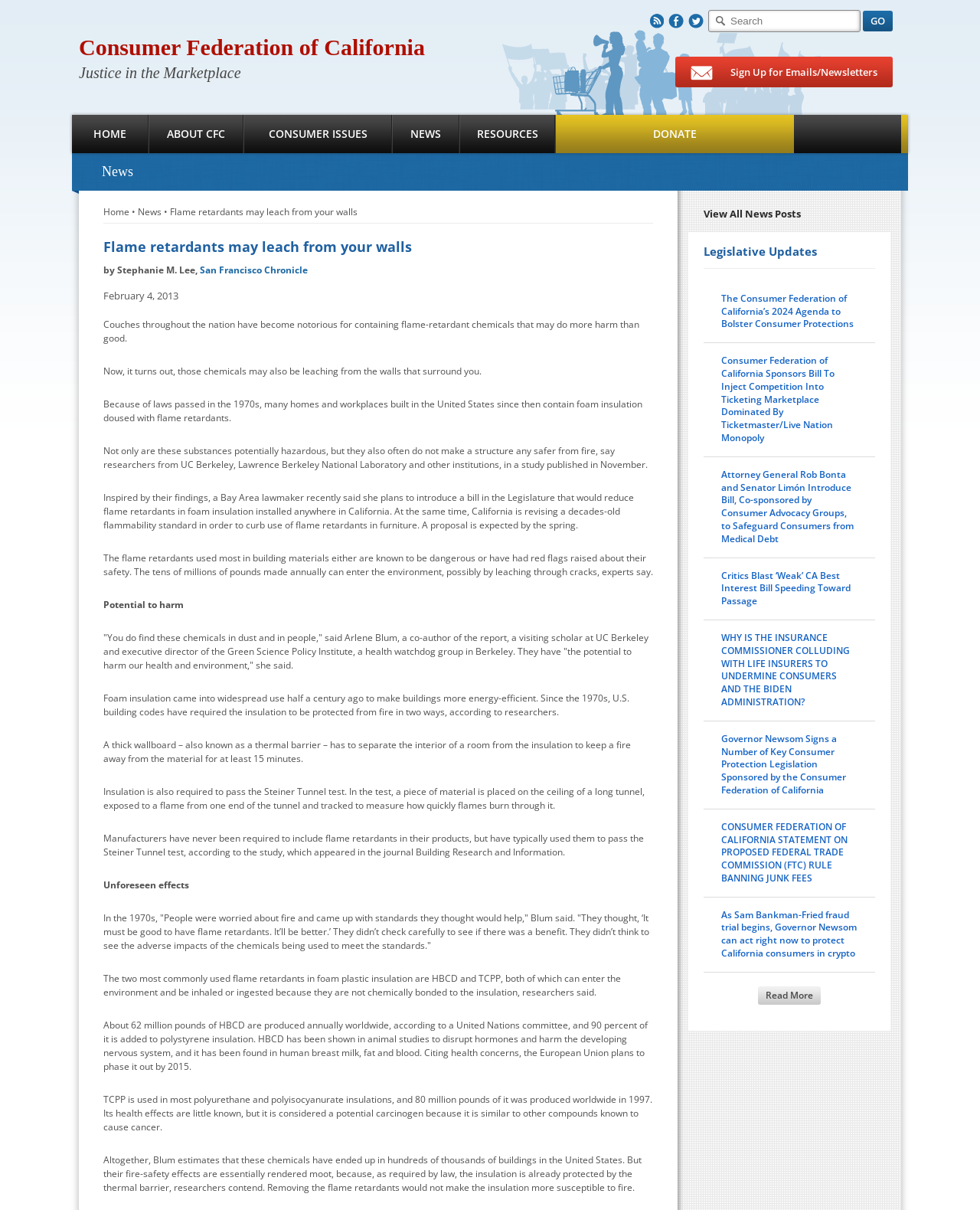Kindly determine the bounding box coordinates for the area that needs to be clicked to execute this instruction: "Read more about flame retardants".

[0.773, 0.815, 0.838, 0.83]